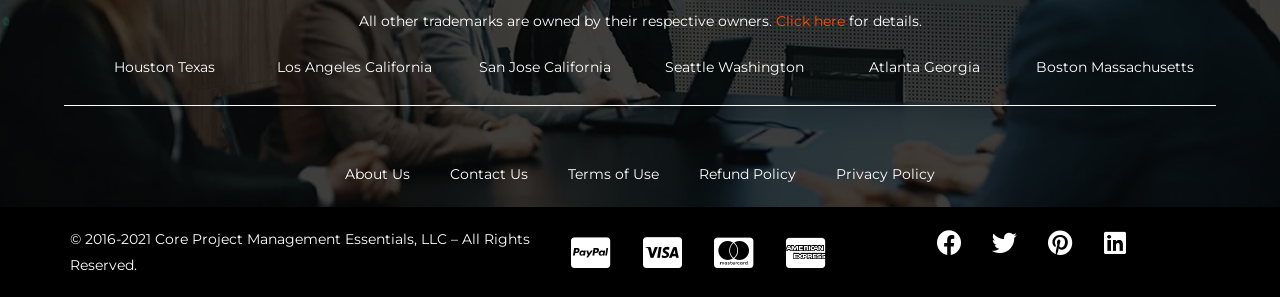Bounding box coordinates are to be given in the format (top-left x, top-left y, bottom-right x, bottom-right y). All values must be floating point numbers between 0 and 1. Provide the bounding box coordinate for the UI element described as: Terms of Use

[0.428, 0.51, 0.53, 0.665]